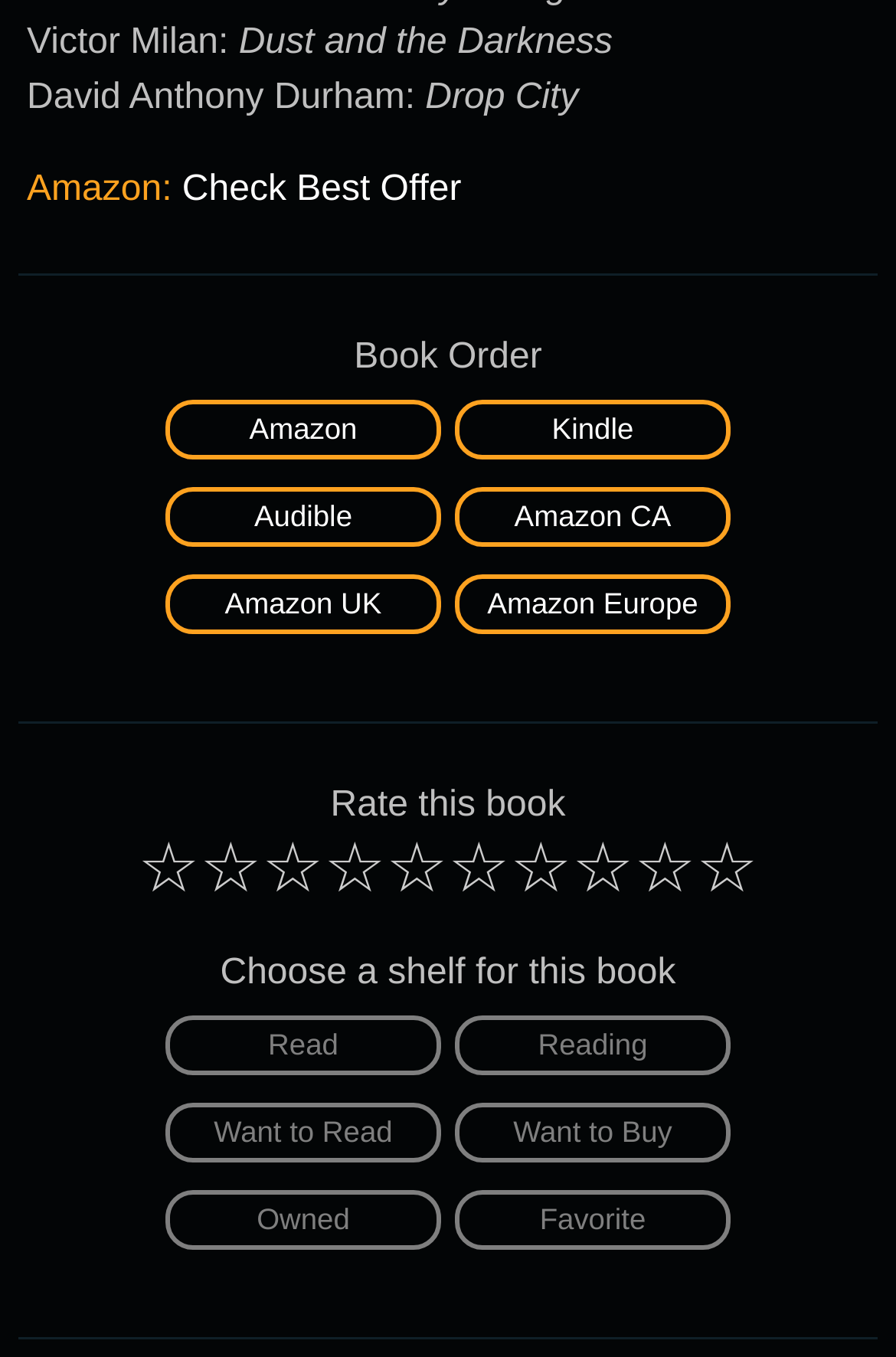What is the purpose of the buttons 'Amazon', 'Kindle', 'Audible', etc.? Refer to the image and provide a one-word or short phrase answer.

To buy or access the book